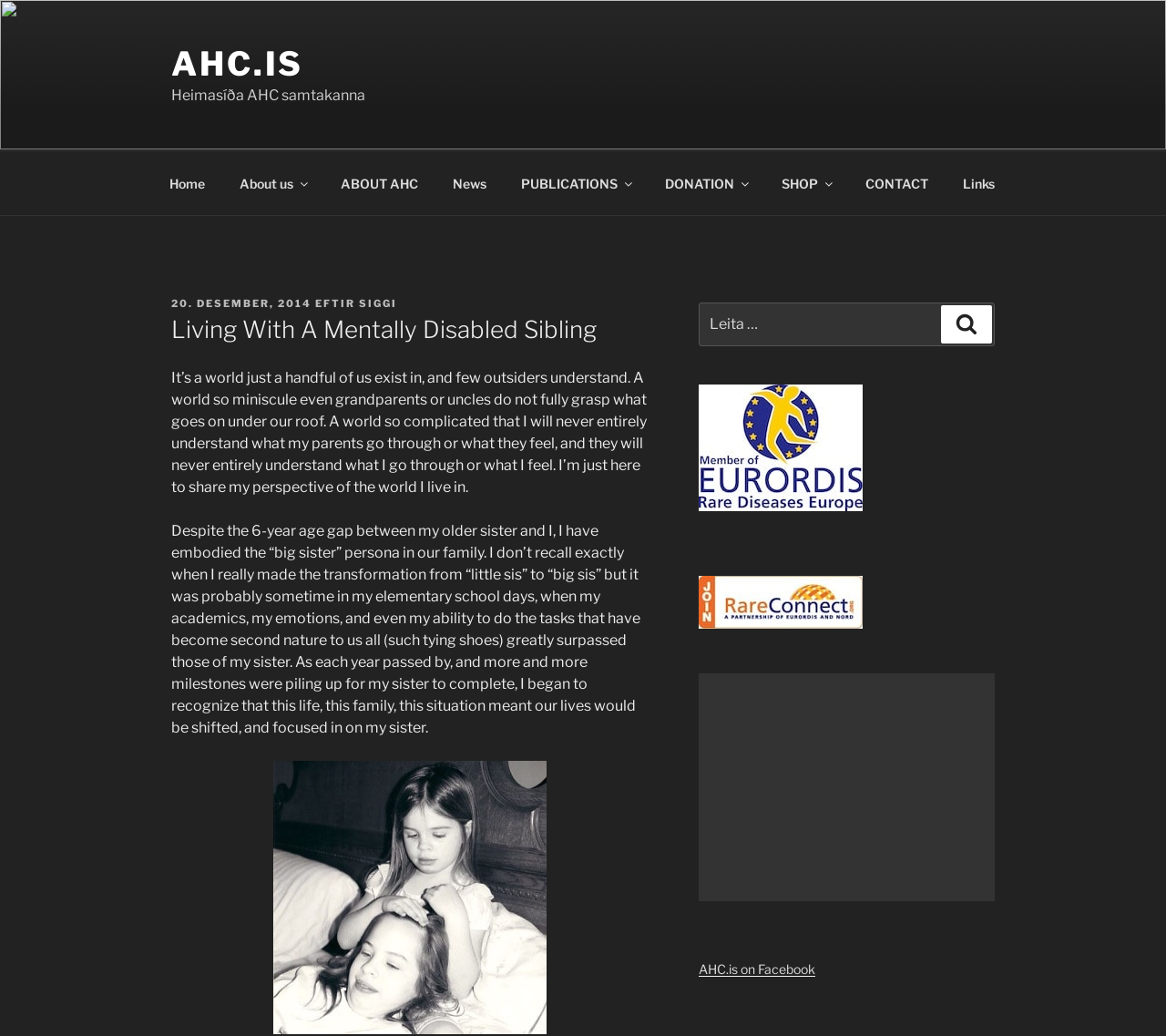What is the headline of the webpage?

Living With A Mentally Disabled Sibling